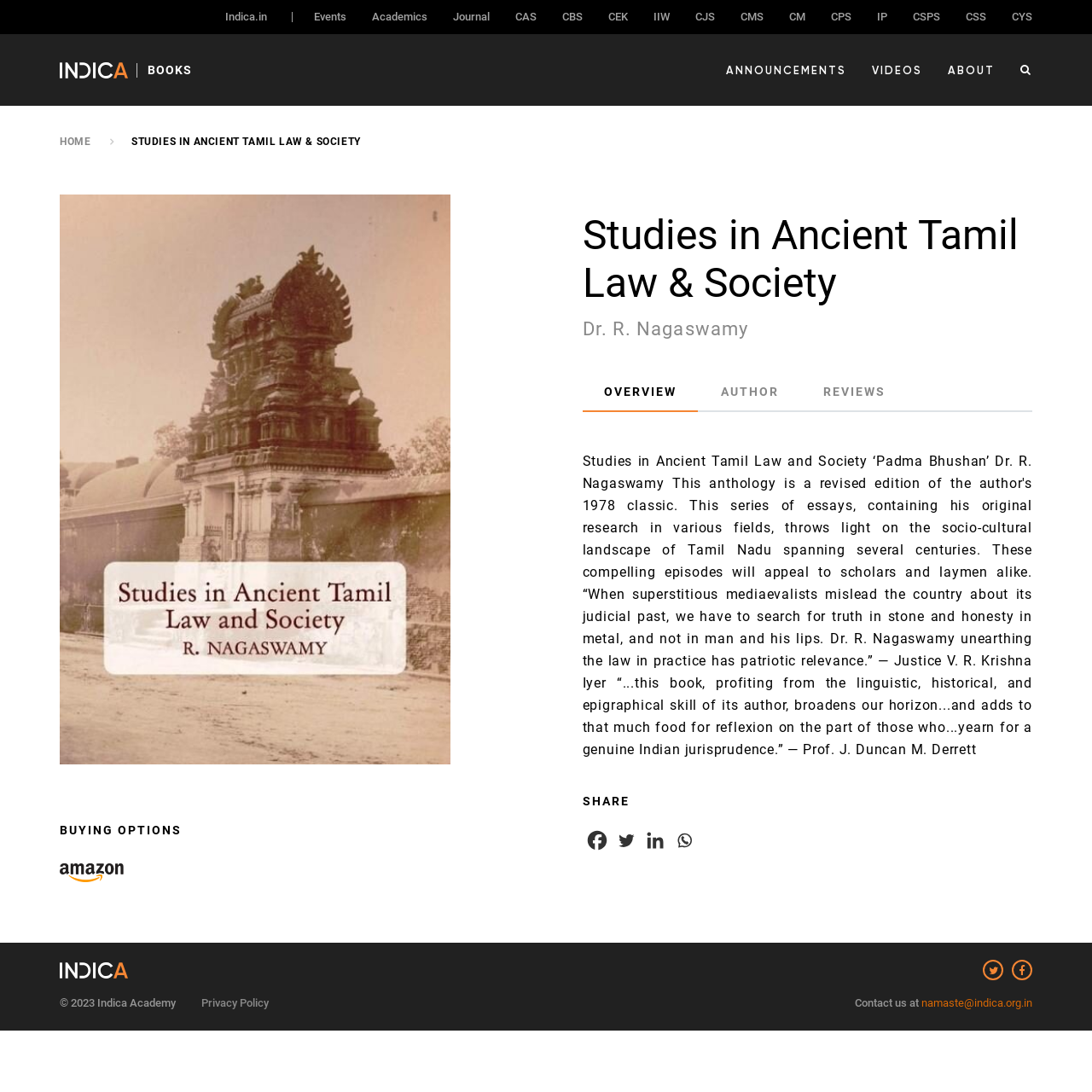Provide the bounding box coordinates of the UI element that matches the description: "Overview".

[0.533, 0.341, 0.639, 0.376]